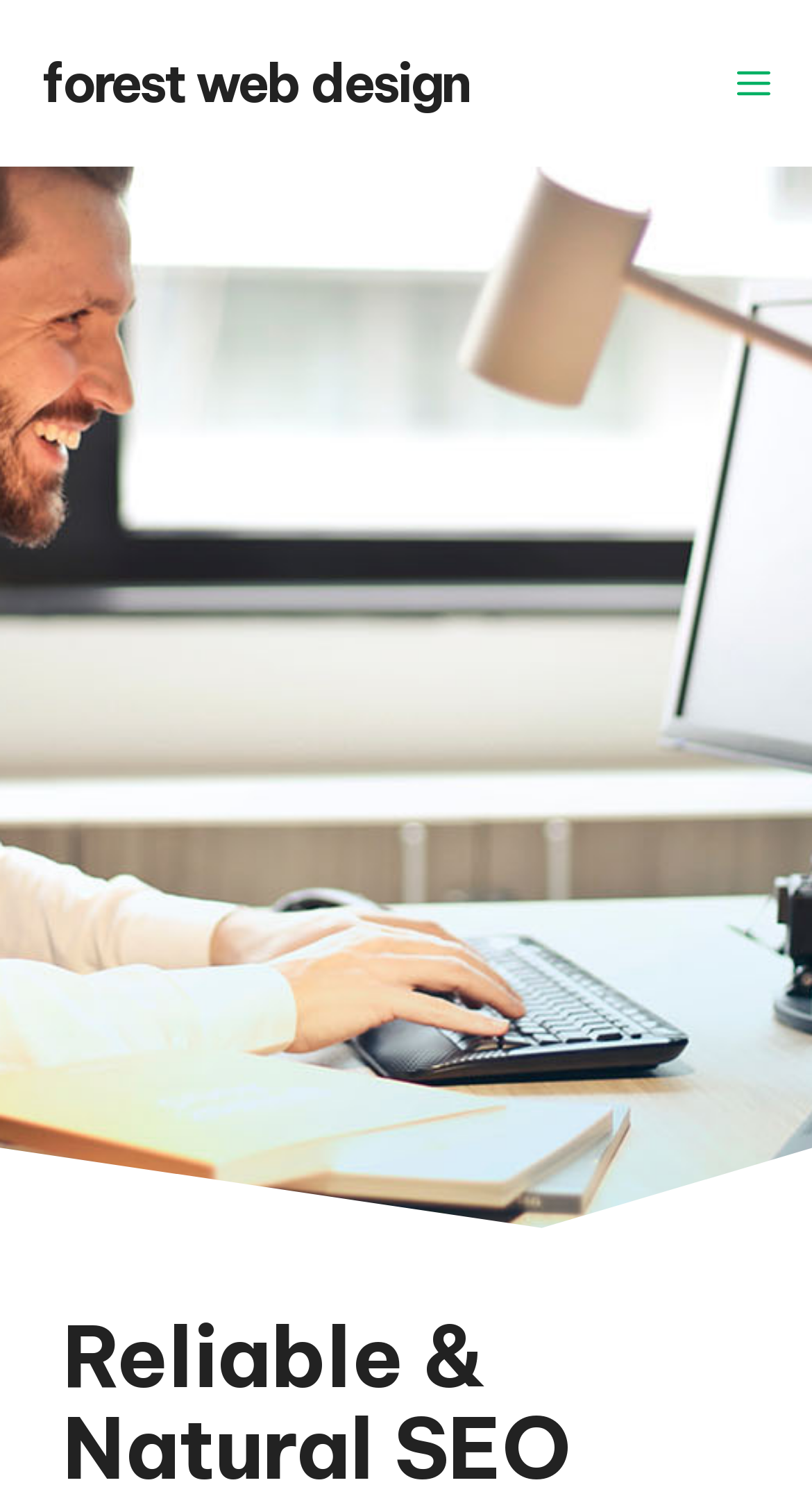Predict the bounding box of the UI element based on the description: "parent_node: About Mecsia aria-label="Toggle navigation"". The coordinates should be four float numbers between 0 and 1, formatted as [left, top, right, bottom].

None